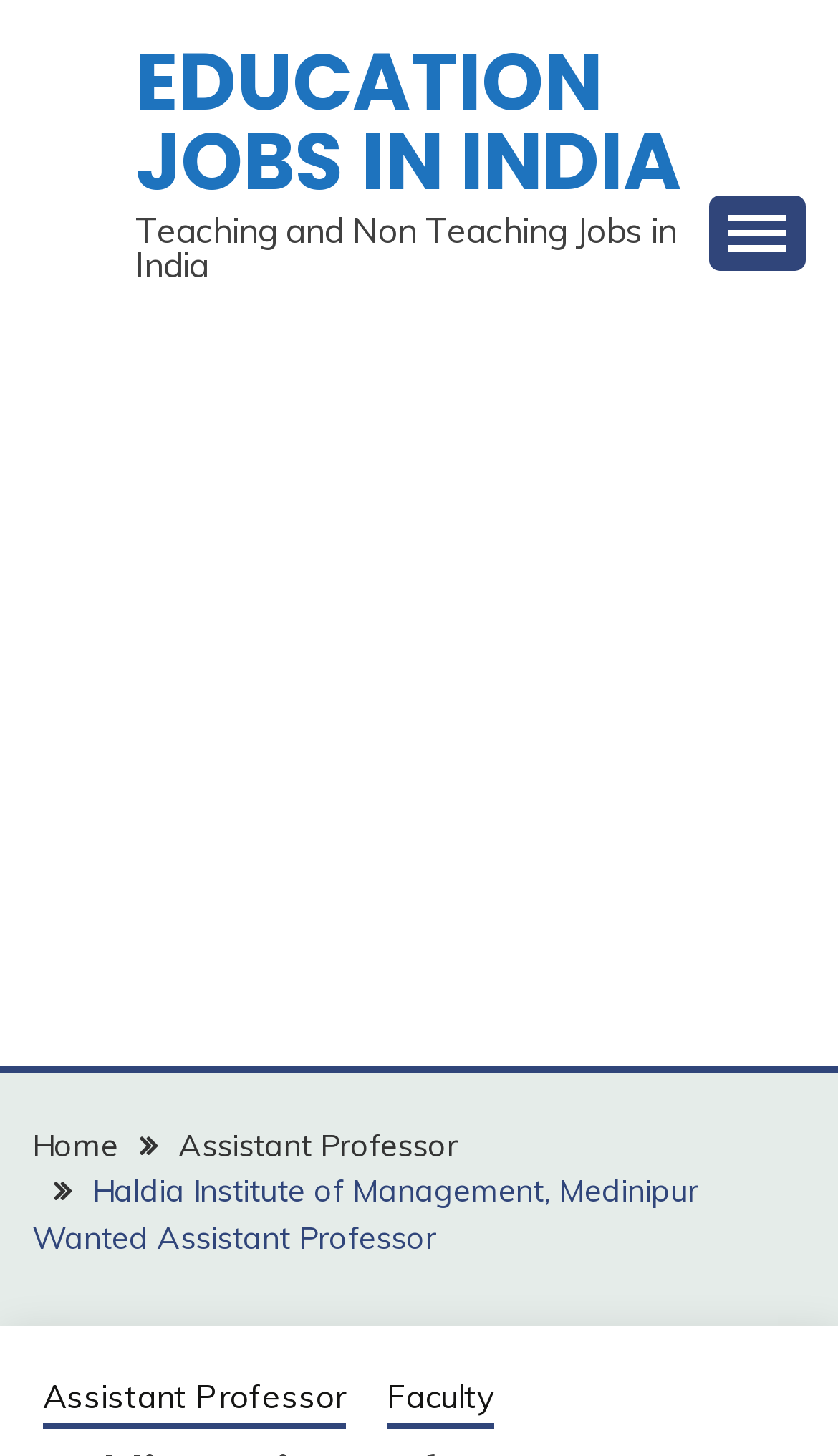Can you pinpoint the bounding box coordinates for the clickable element required for this instruction: "Expand the primary menu"? The coordinates should be four float numbers between 0 and 1, i.e., [left, top, right, bottom].

[0.846, 0.134, 0.962, 0.185]